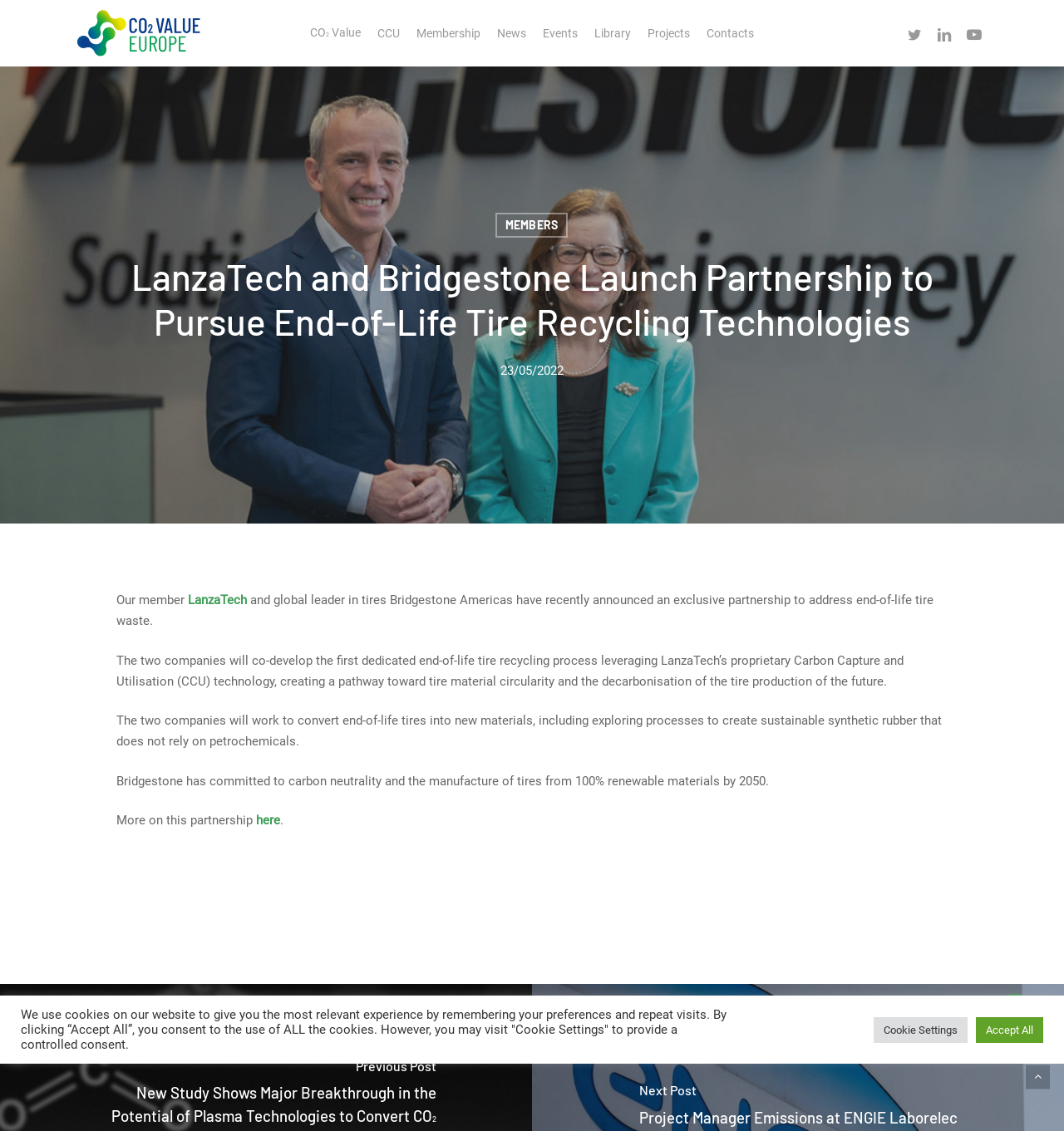Please provide the bounding box coordinates for the element that needs to be clicked to perform the following instruction: "Click on the CO₂ Value Europe link". The coordinates should be given as four float numbers between 0 and 1, i.e., [left, top, right, bottom].

[0.07, 0.007, 0.189, 0.051]